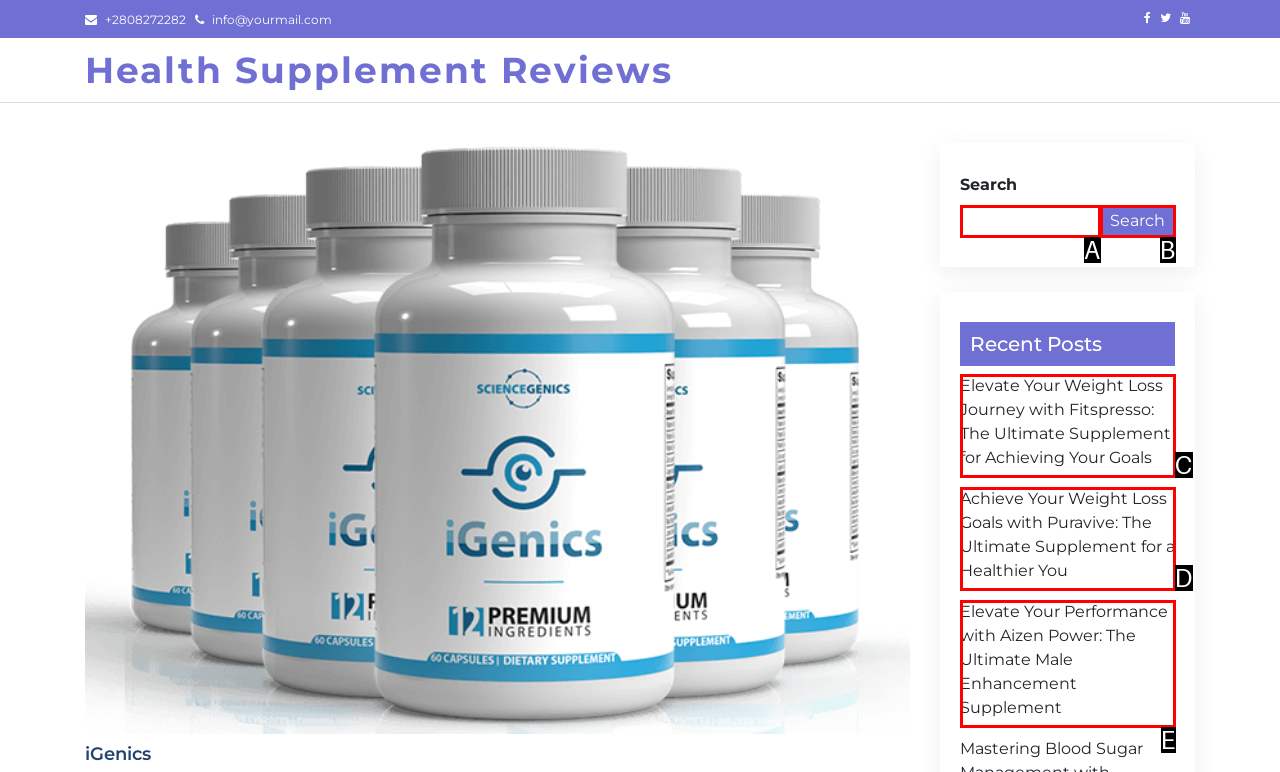Identify the UI element that corresponds to this description: Search
Respond with the letter of the correct option.

B